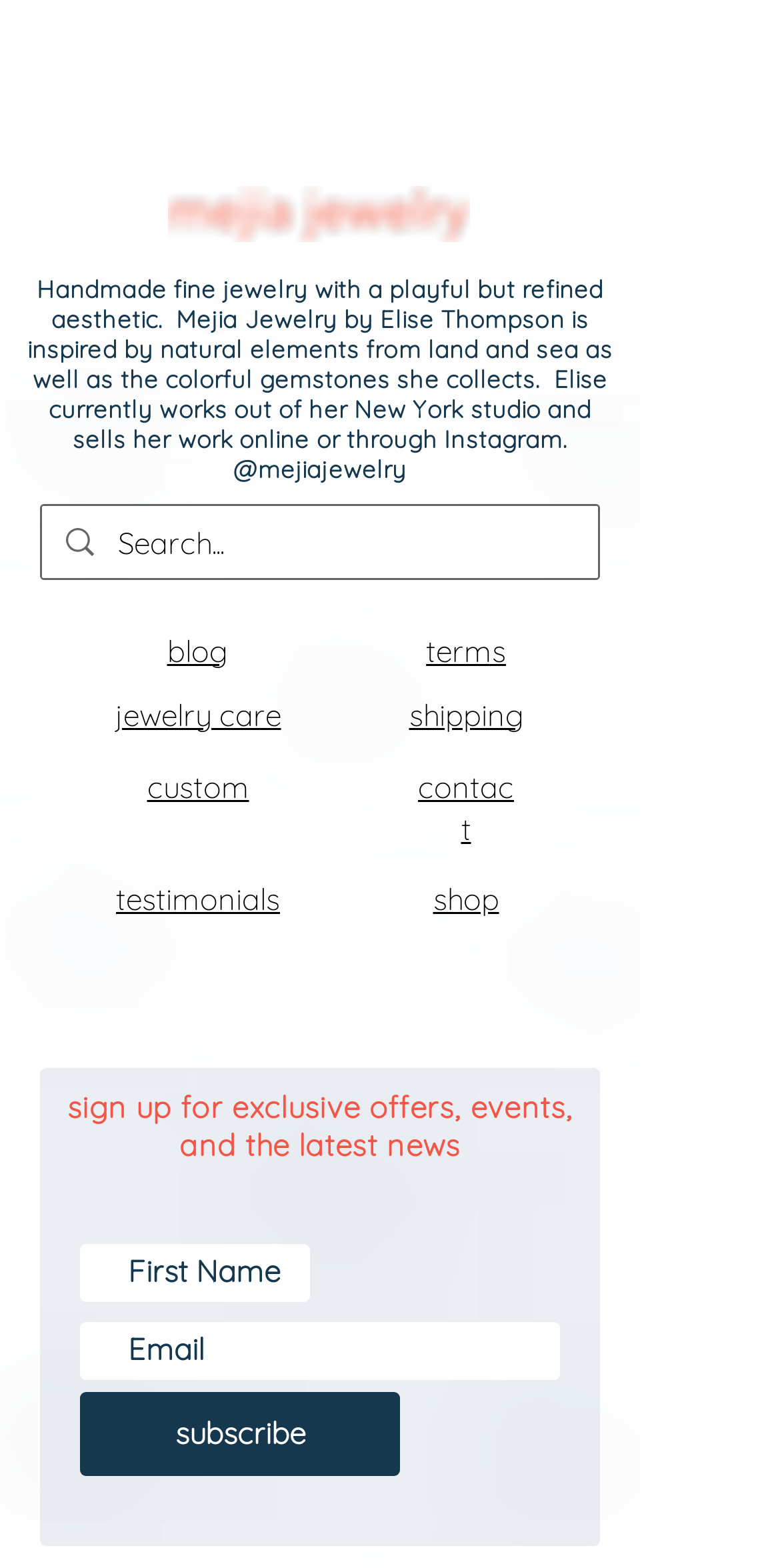Pinpoint the bounding box coordinates of the clickable area necessary to execute the following instruction: "Read the blog". The coordinates should be given as four float numbers between 0 and 1, namely [left, top, right, bottom].

[0.214, 0.404, 0.291, 0.425]